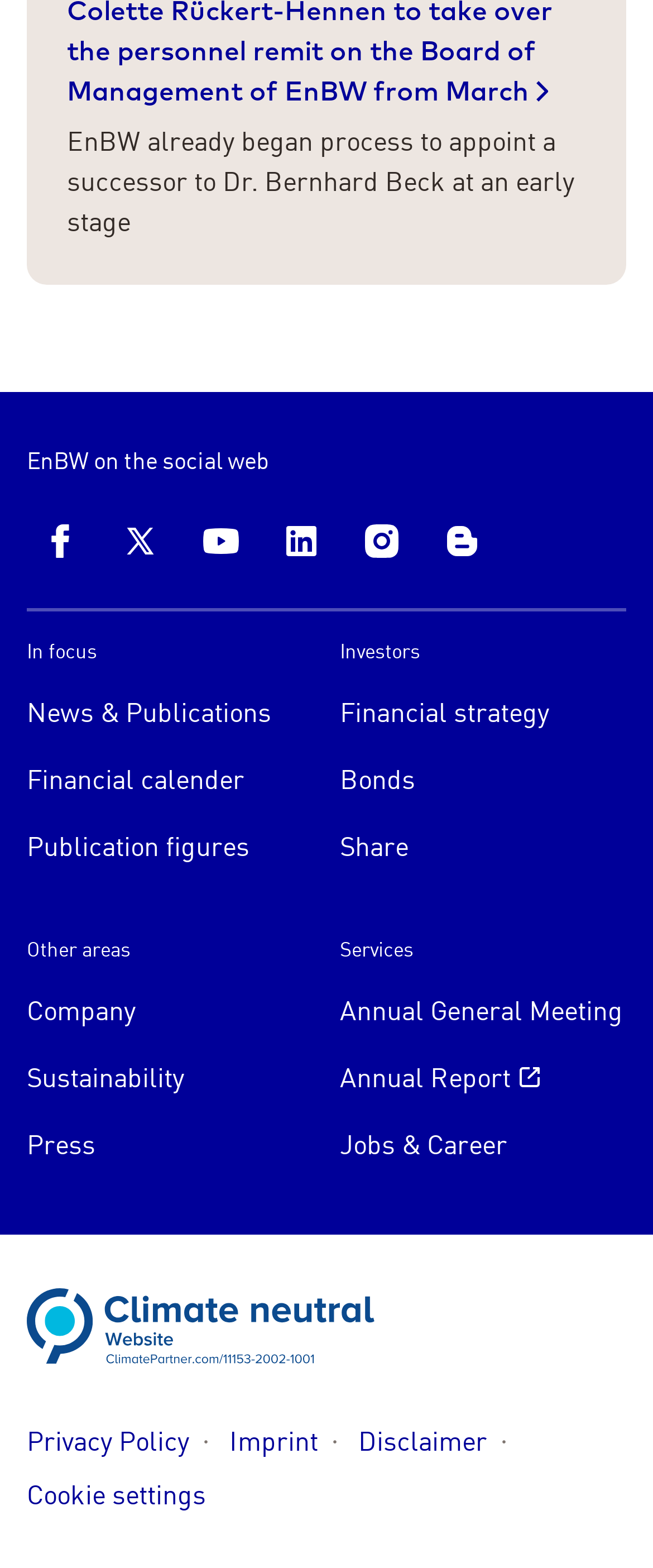What social media platforms are listed?
From the image, respond with a single word or phrase.

Facebook, Twitter, YouTube, LinkedIn, Instagram